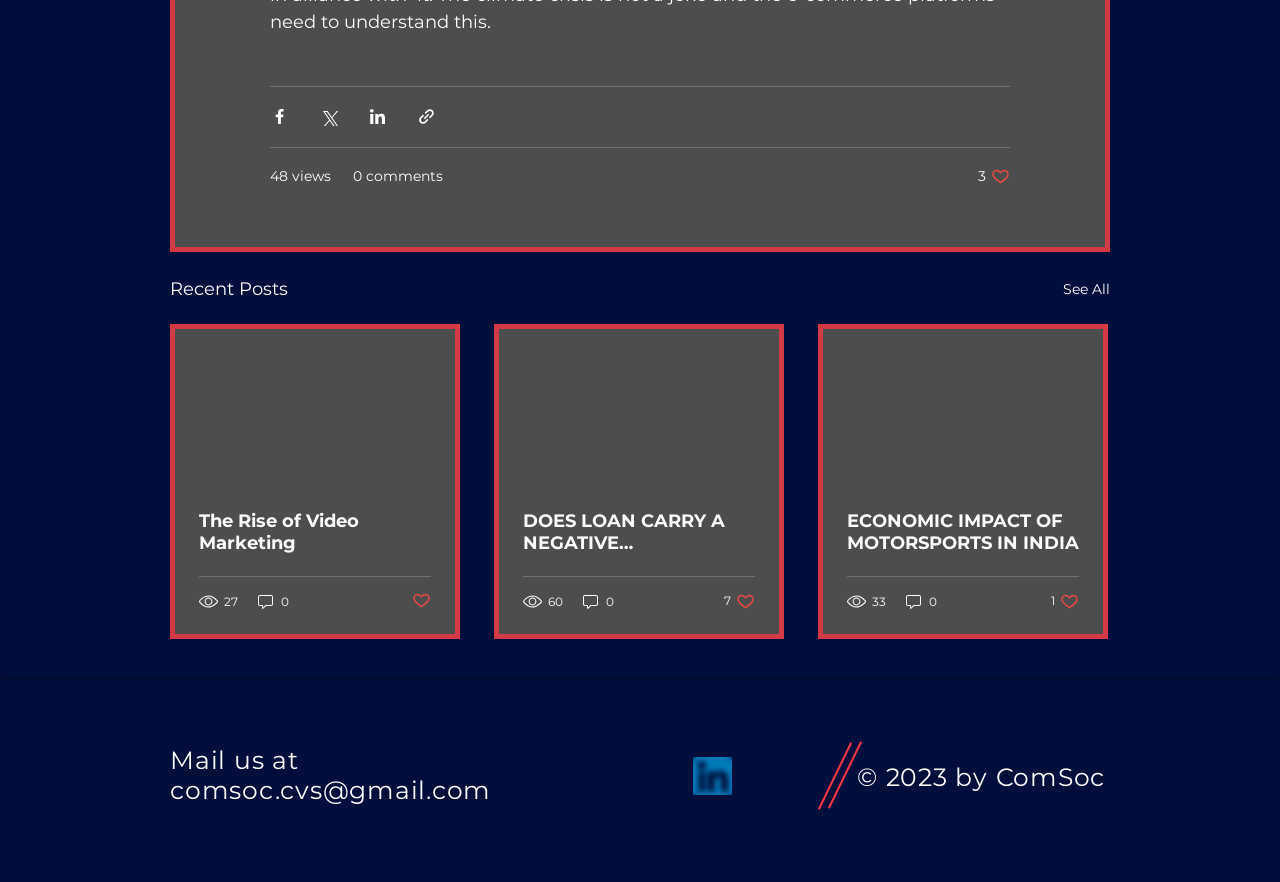What is the email address to contact?
Please provide a comprehensive answer based on the visual information in the image.

The email address to contact is 'comsoc.cvs@gmail.com', as indicated by the link 'comsoc.cvs@gmail.com' below the heading 'Mail us at comsoc.cvs@gmail.com'. This suggests that users can contact the website administrators or owners via this email address.